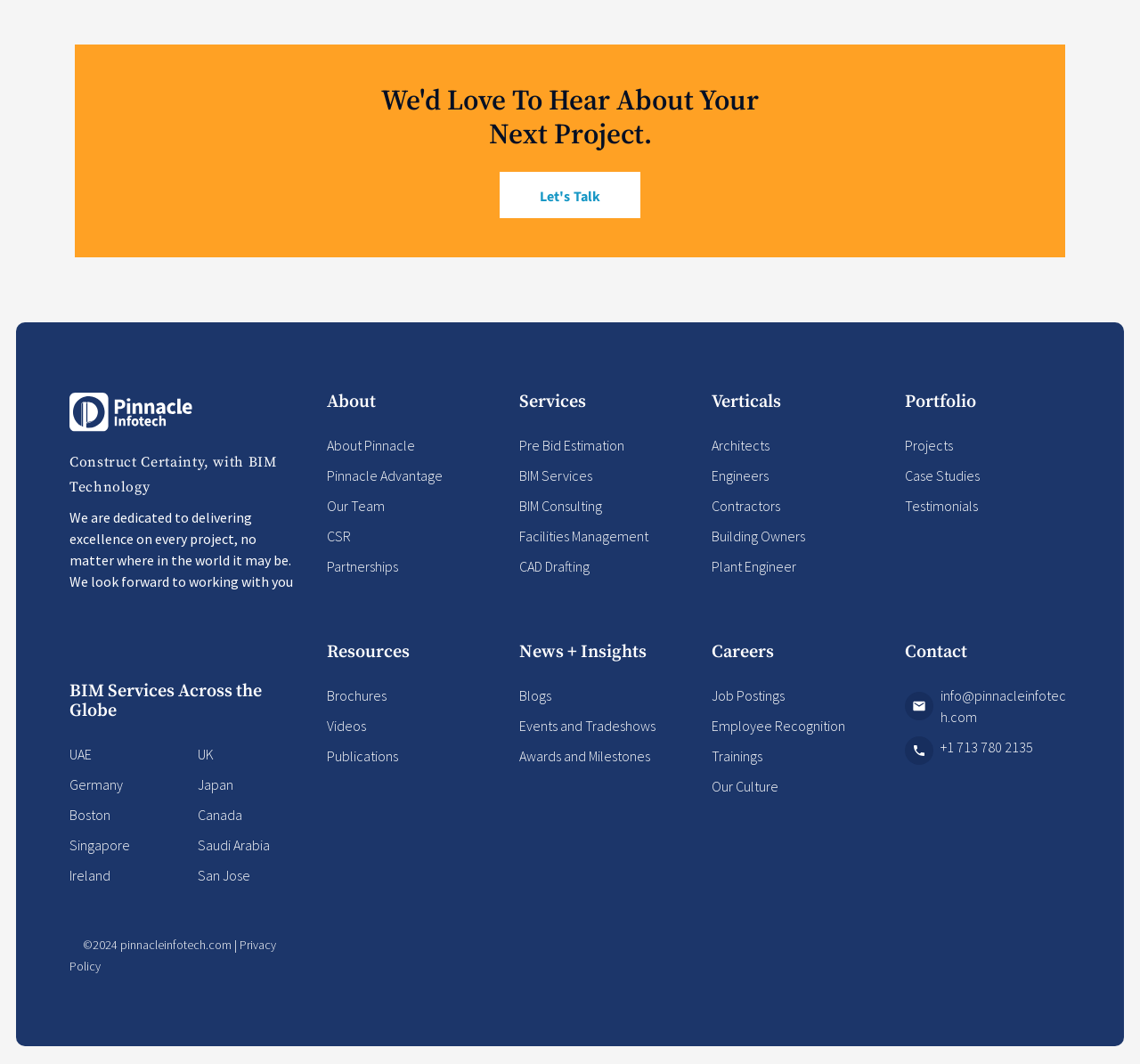In which countries does the company operate?
Refer to the screenshot and deliver a thorough answer to the question presented.

The company operates in various countries and regions, including the UAE, Germany, Boston, Singapore, Ireland, UK, Japan, Canada, Saudi Arabia, and San Jose, as listed under the 'BIM Services Across the Globe' section, indicating the company's global presence.